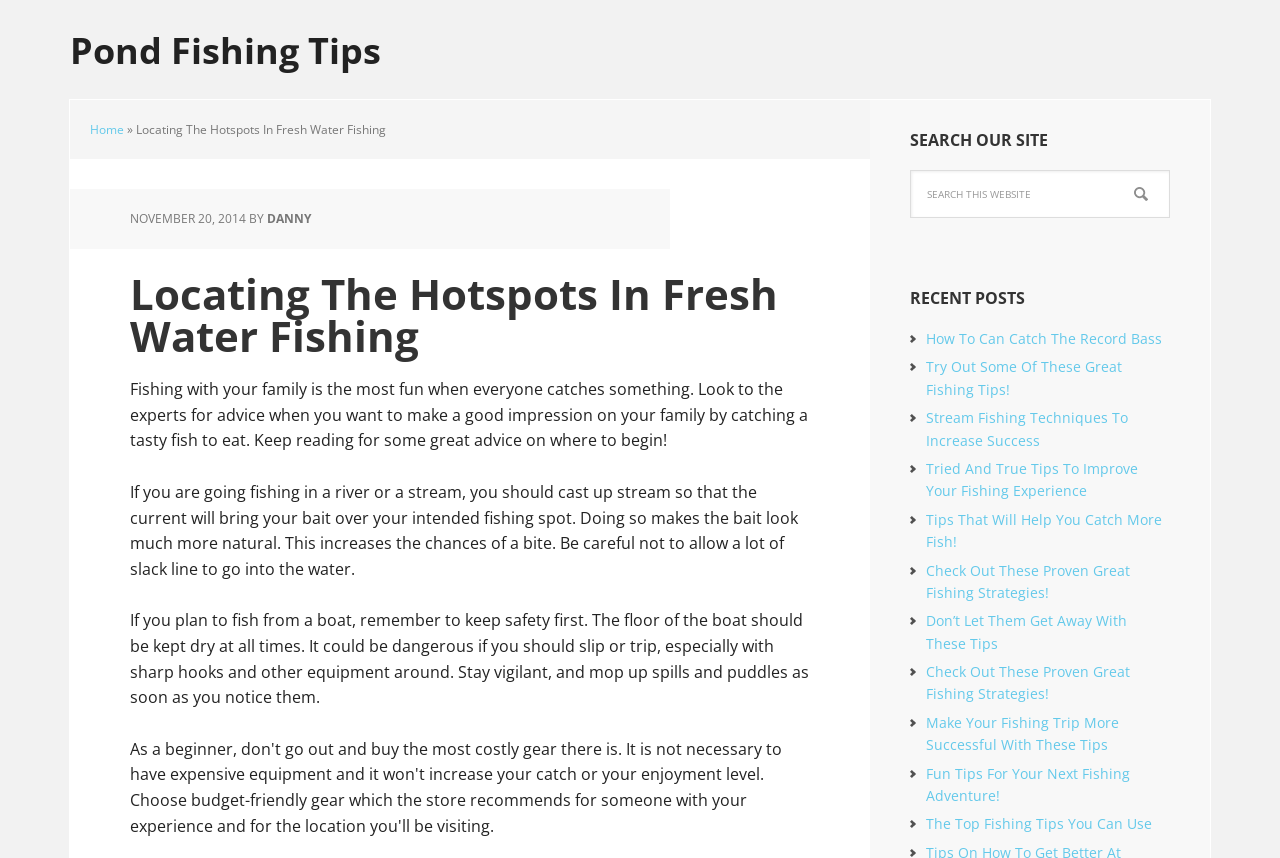Summarize the webpage in an elaborate manner.

The webpage is about fishing, specifically providing tips and advice for a successful fishing experience. At the top, there is a header section with a link to "Pond Fishing Tips" and a smaller link to "Home" on the left, followed by a static text "»" and the title "Locating The Hotspots In Fresh Water Fishing" on the right.

Below the header, there is a section with a timestamp "NOVEMBER 20, 2014" and an author's name "DANNY". The main content of the webpage is divided into three paragraphs. The first paragraph discusses the importance of catching fish to impress family members and the need for expert advice. The second paragraph provides a tip on casting upstream in rivers or streams to make the bait look more natural. The third paragraph emphasizes the importance of safety while fishing from a boat, highlighting the need to keep the floor dry and being vigilant.

On the right side of the webpage, there are three sections. The top section is a search bar with a search box and a "Search" button. Below the search bar, there is a "RECENT POSTS" section with 10 links to other fishing-related articles, such as "How To Can Catch The Record Bass" and "Fun Tips For Your Next Fishing Adventure!".